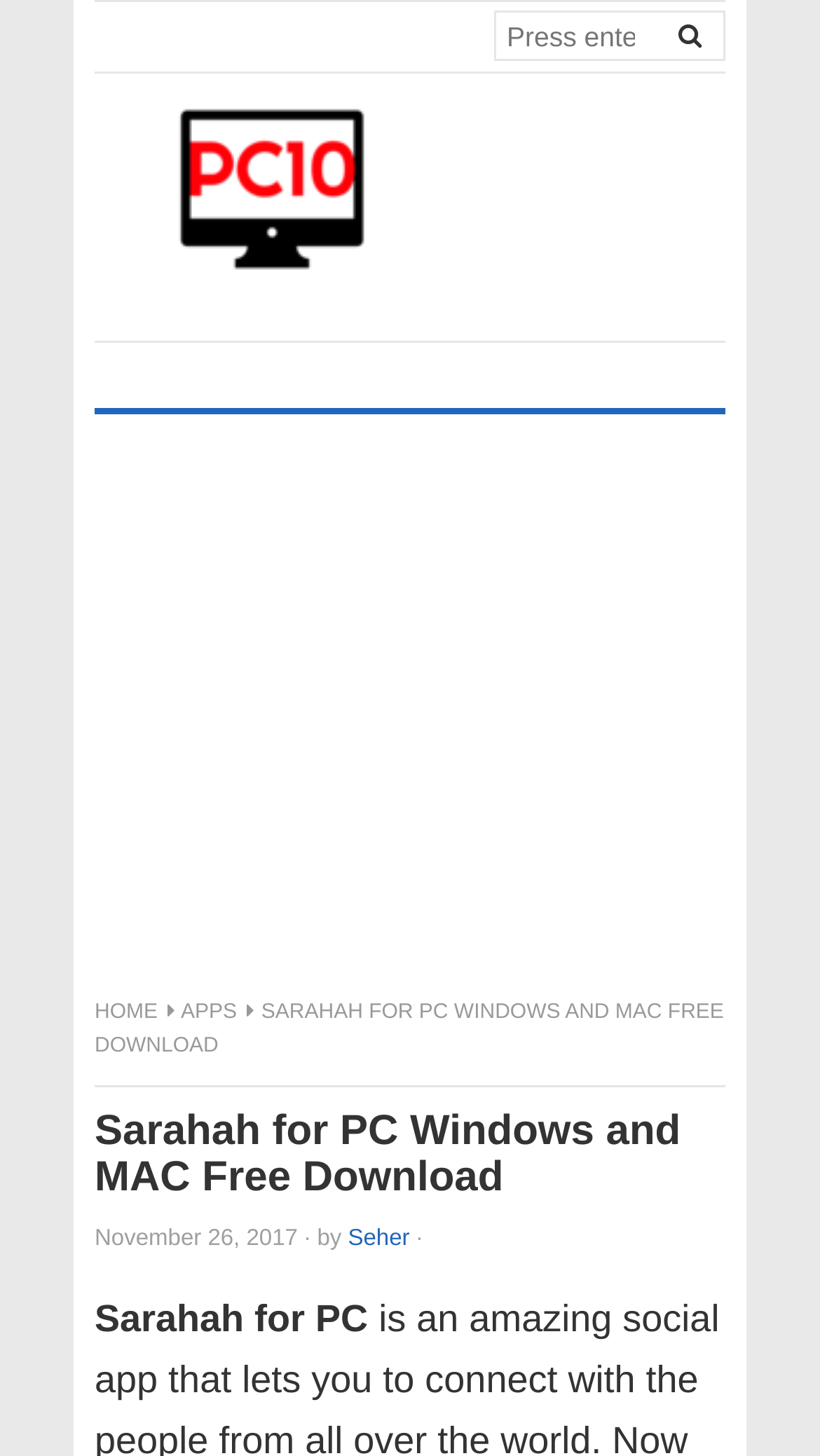Explain the webpage's design and content in an elaborate manner.

The webpage is about downloading and installing Sarahah for PC Windows and MAC. At the top, there is a search bar with a searchbox and a button with a magnifying glass icon. The search bar is located almost at the top of the page, spanning about a quarter of the page's width.

Below the search bar, there is a link to "Apps For PC" accompanied by an image with the same text. This link is positioned near the top-left corner of the page.

The main content of the page is divided into sections. The first section has a heading that reads "Sarahah for PC Windows and MAC Free Download" in a large font size. This heading is positioned near the top-center of the page.

Below the heading, there is a subheading that reads "November 26, 2017" followed by the author's name, "Seher". This subheading is positioned near the top-center of the page, slightly below the main heading.

Further down, there is a paragraph of text that reads "Sarahah for PC". This text is positioned near the middle of the page.

On the top-right corner of the page, there are three links: "HOME", "APPS", and another link that is not explicitly mentioned. These links are positioned horizontally, with "HOME" being the leftmost and the other link being the rightmost.

Overall, the webpage has a simple layout with a focus on providing information about downloading and installing Sarahah for PC Windows and MAC.